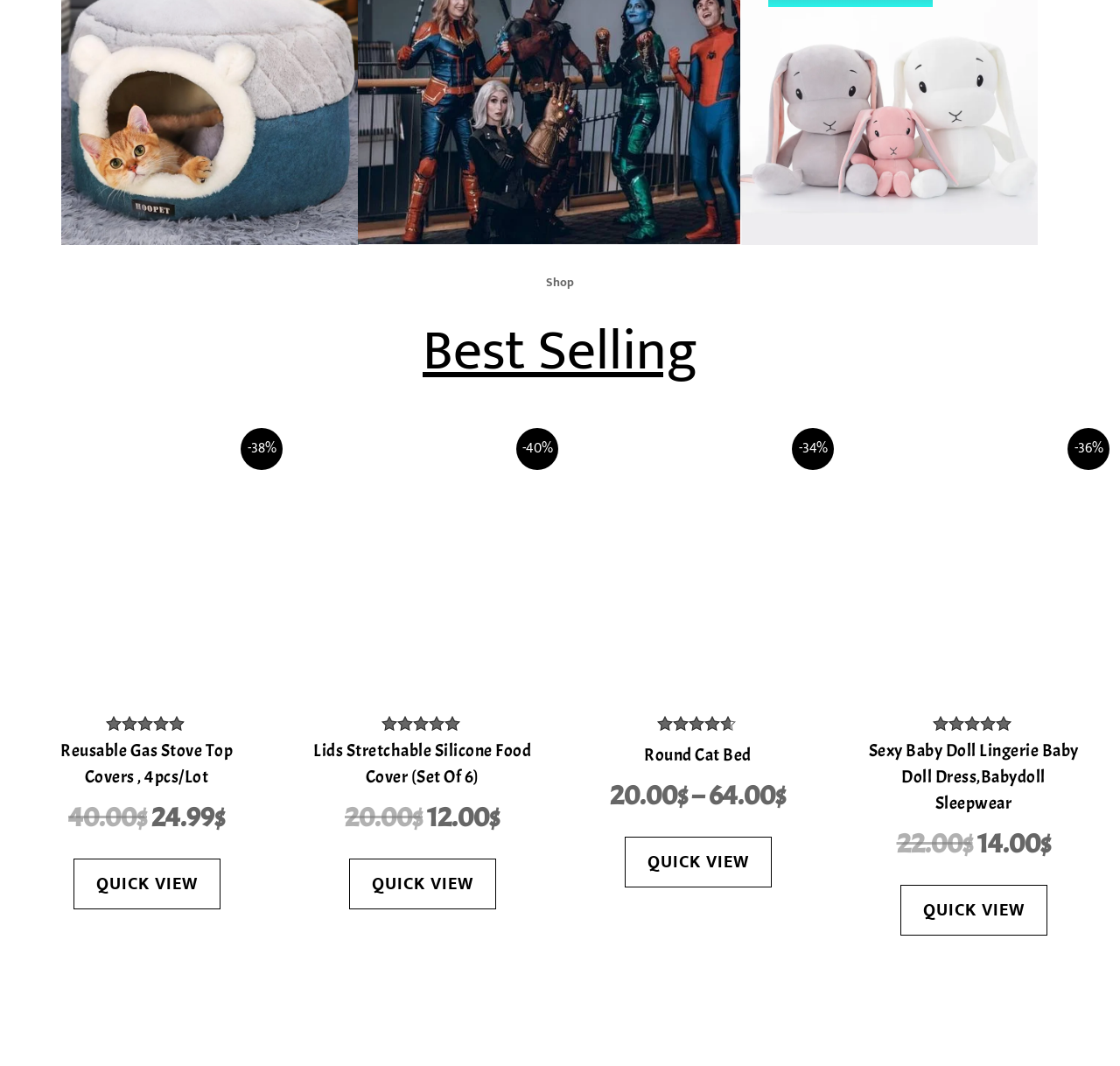Can you show the bounding box coordinates of the region to click on to complete the task described in the instruction: "Read more about Community Development Manager/Director"?

None